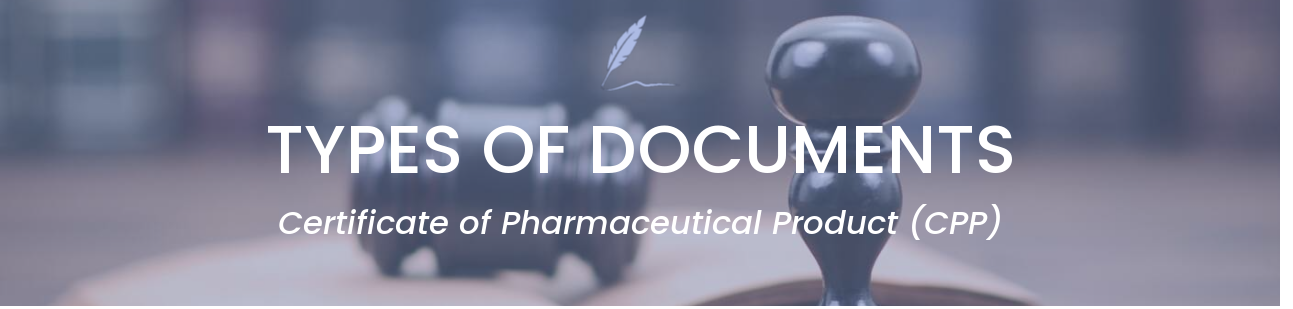Respond to the following query with just one word or a short phrase: 
What objects are visible in the background?

a gavel and a notary stamp